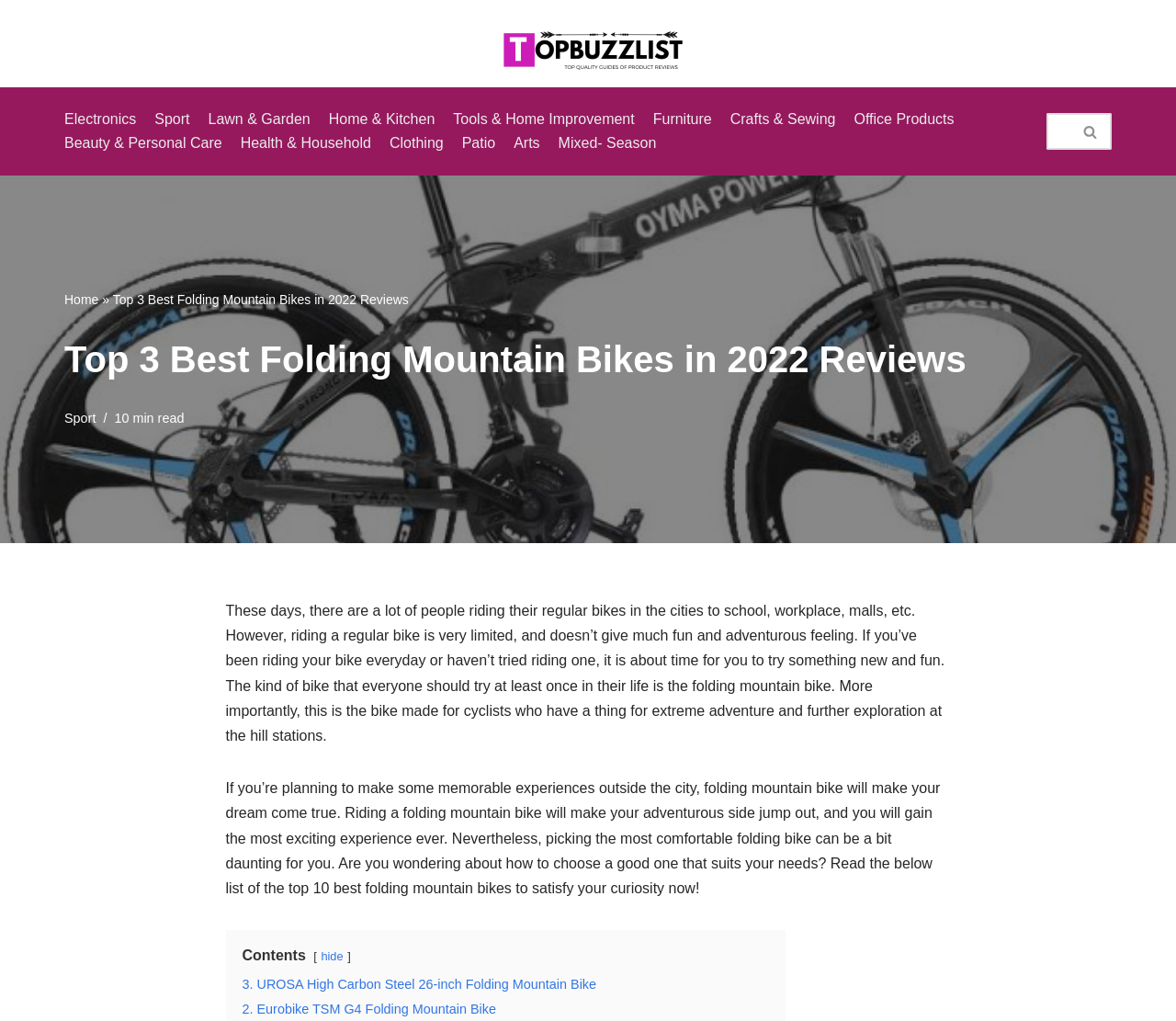From the element description: "Tools & Home Improvement", extract the bounding box coordinates of the UI element. The coordinates should be expressed as four float numbers between 0 and 1, in the order [left, top, right, bottom].

[0.385, 0.106, 0.54, 0.129]